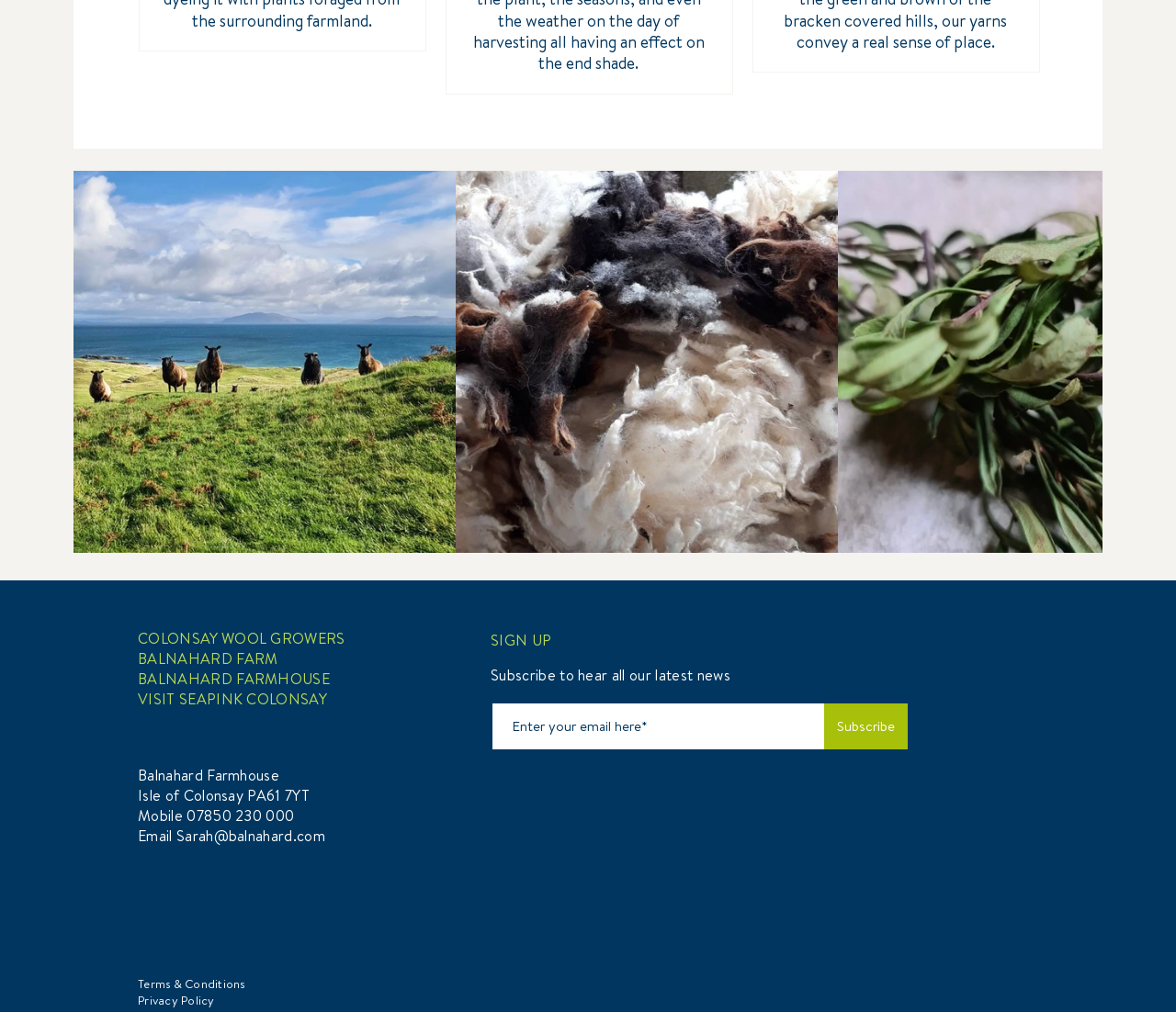Carefully observe the image and respond to the question with a detailed answer:
How many social media links are available?

The number of social media links can be found in the 'Social Bar' section which contains two links, one to 'Colonsay Wool Growers' and another to 'Colonsay Wool Growers Instagram'.